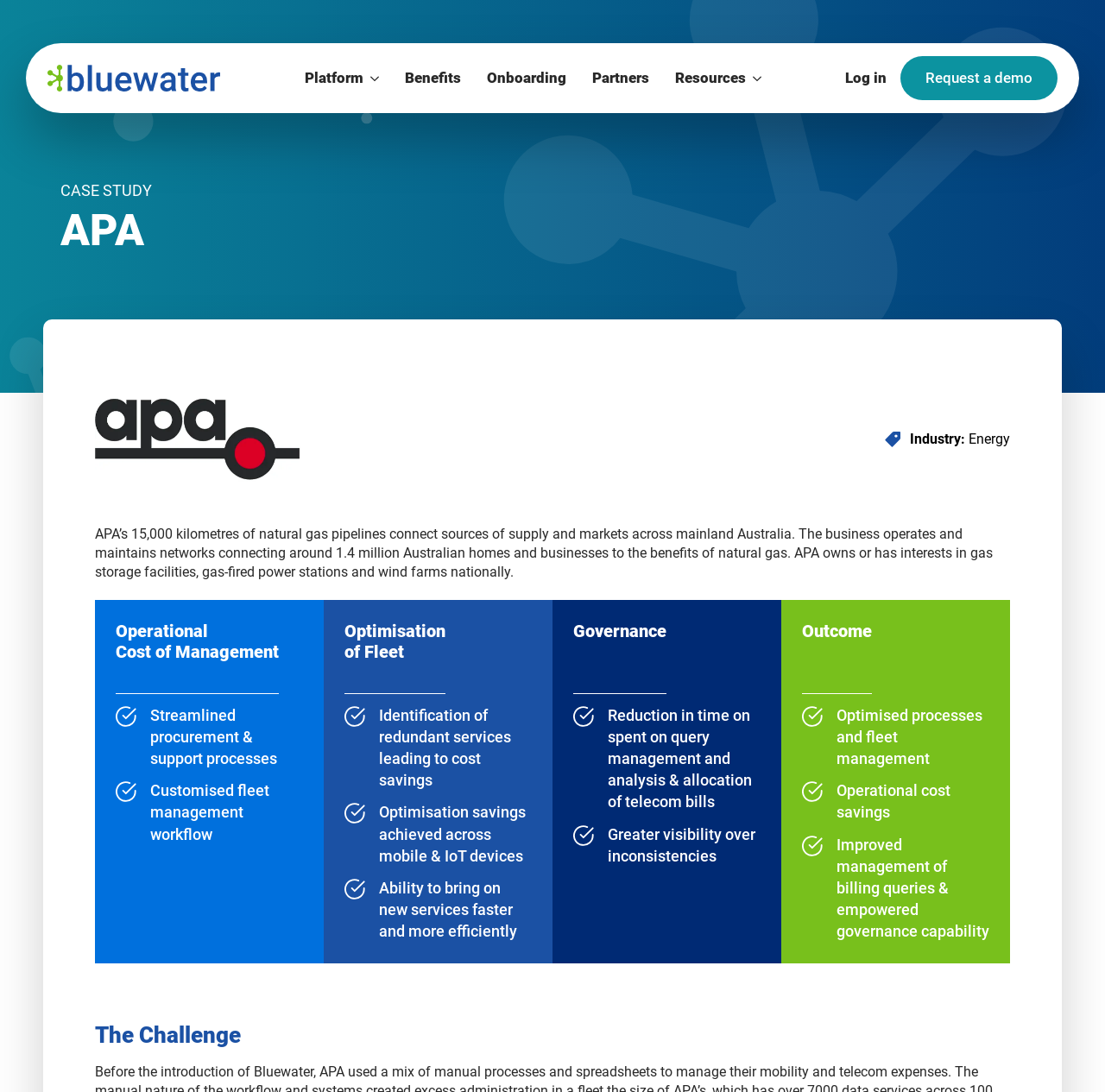Identify the bounding box coordinates for the region to click in order to carry out this instruction: "View the 'Benefits' page". Provide the coordinates using four float numbers between 0 and 1, formatted as [left, top, right, bottom].

[0.354, 0.053, 0.429, 0.09]